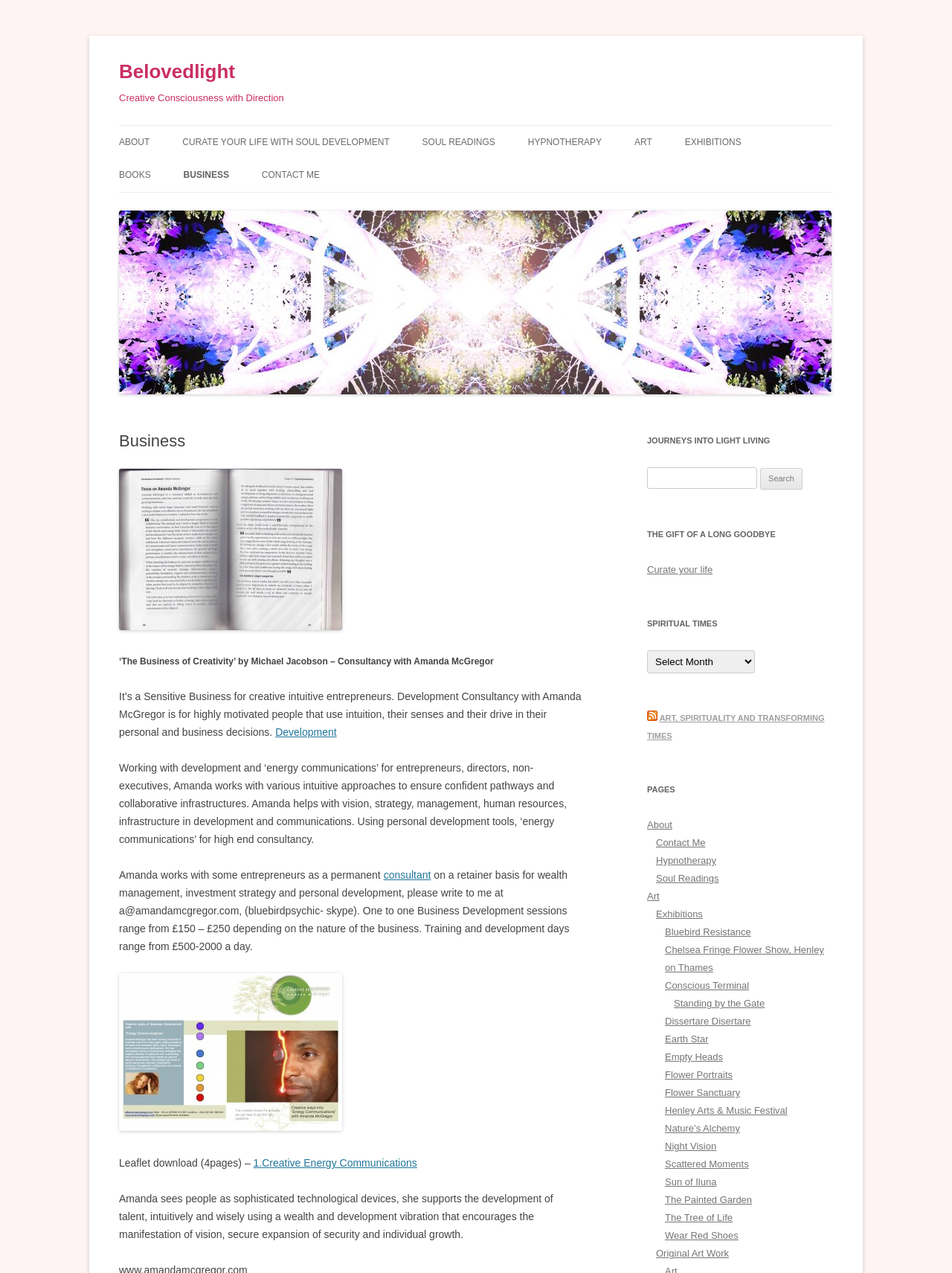Please locate the bounding box coordinates of the element that needs to be clicked to achieve the following instruction: "Search for something". The coordinates should be four float numbers between 0 and 1, i.e., [left, top, right, bottom].

[0.68, 0.367, 0.795, 0.384]